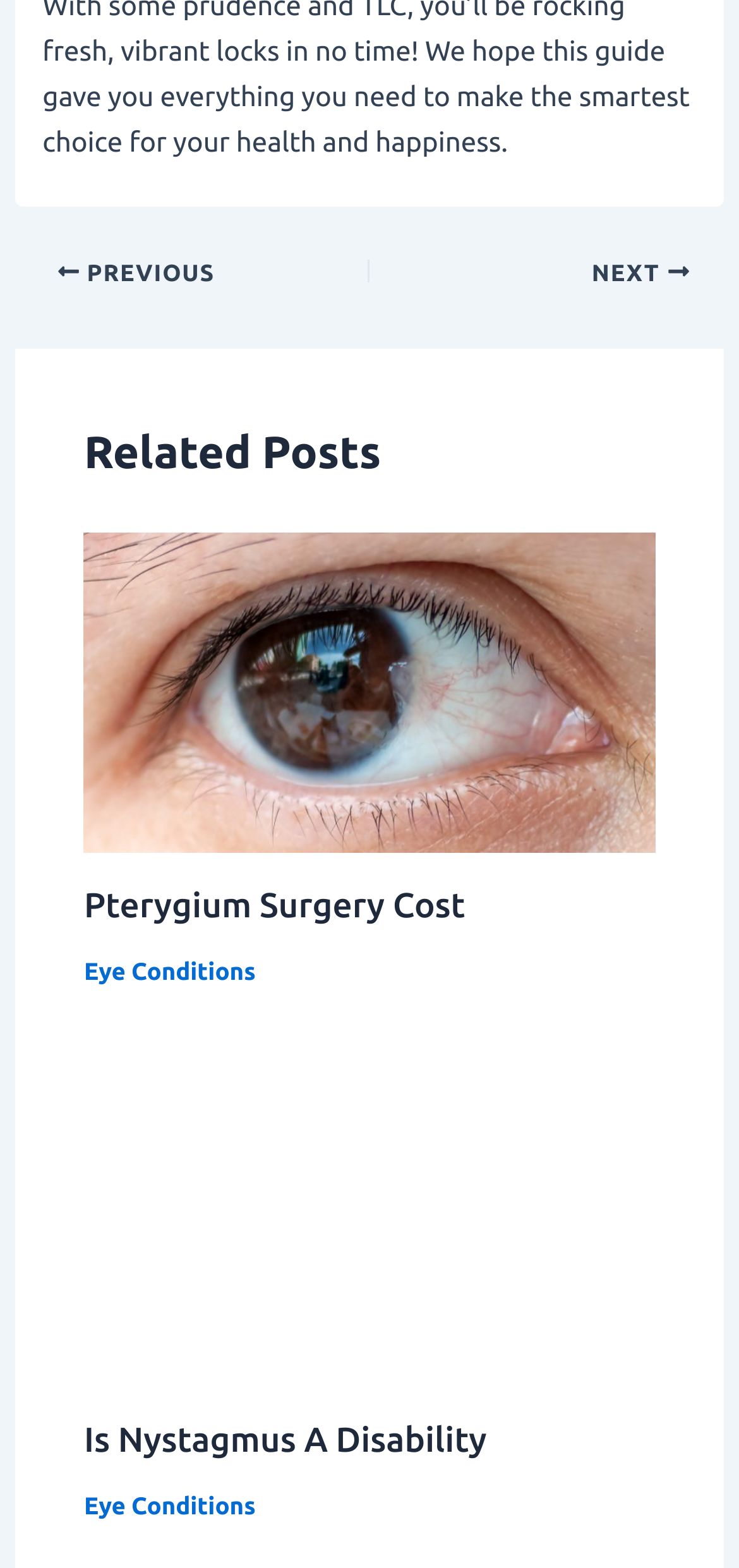Show the bounding box coordinates of the region that should be clicked to follow the instruction: "view related post about Pterygium Surgery Cost."

[0.114, 0.429, 0.886, 0.45]